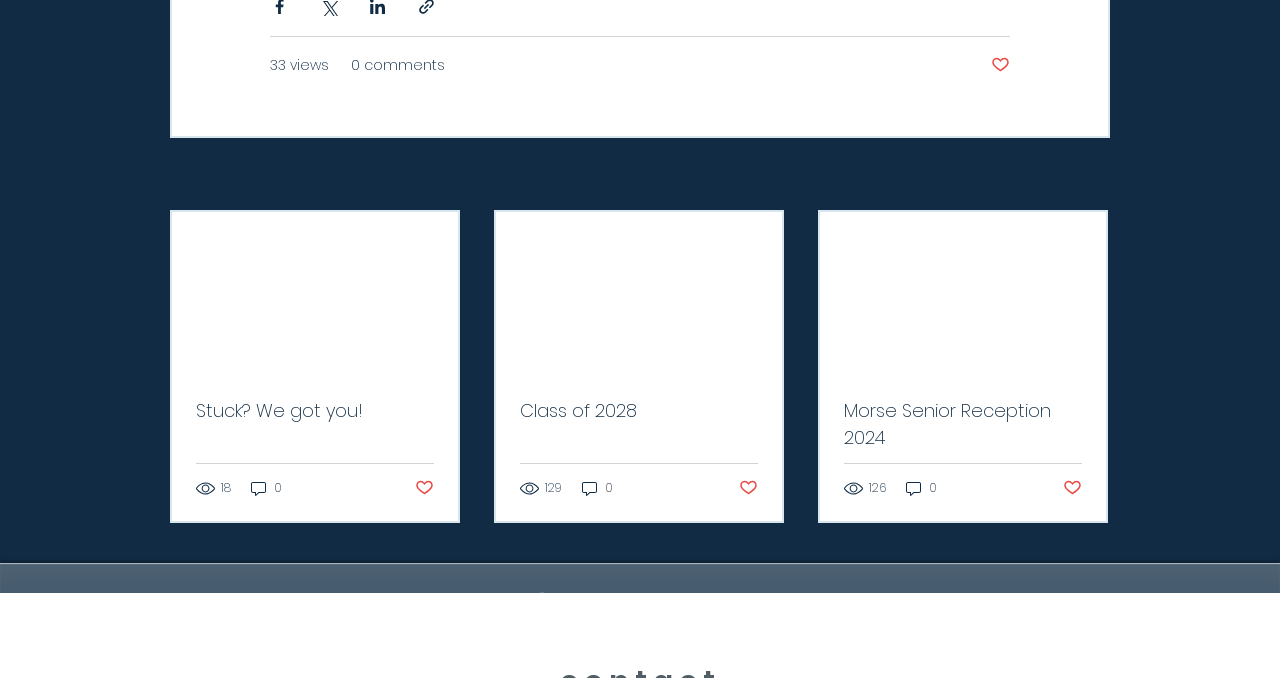Can you specify the bounding box coordinates for the region that should be clicked to fulfill this instruction: "Post a comment".

None